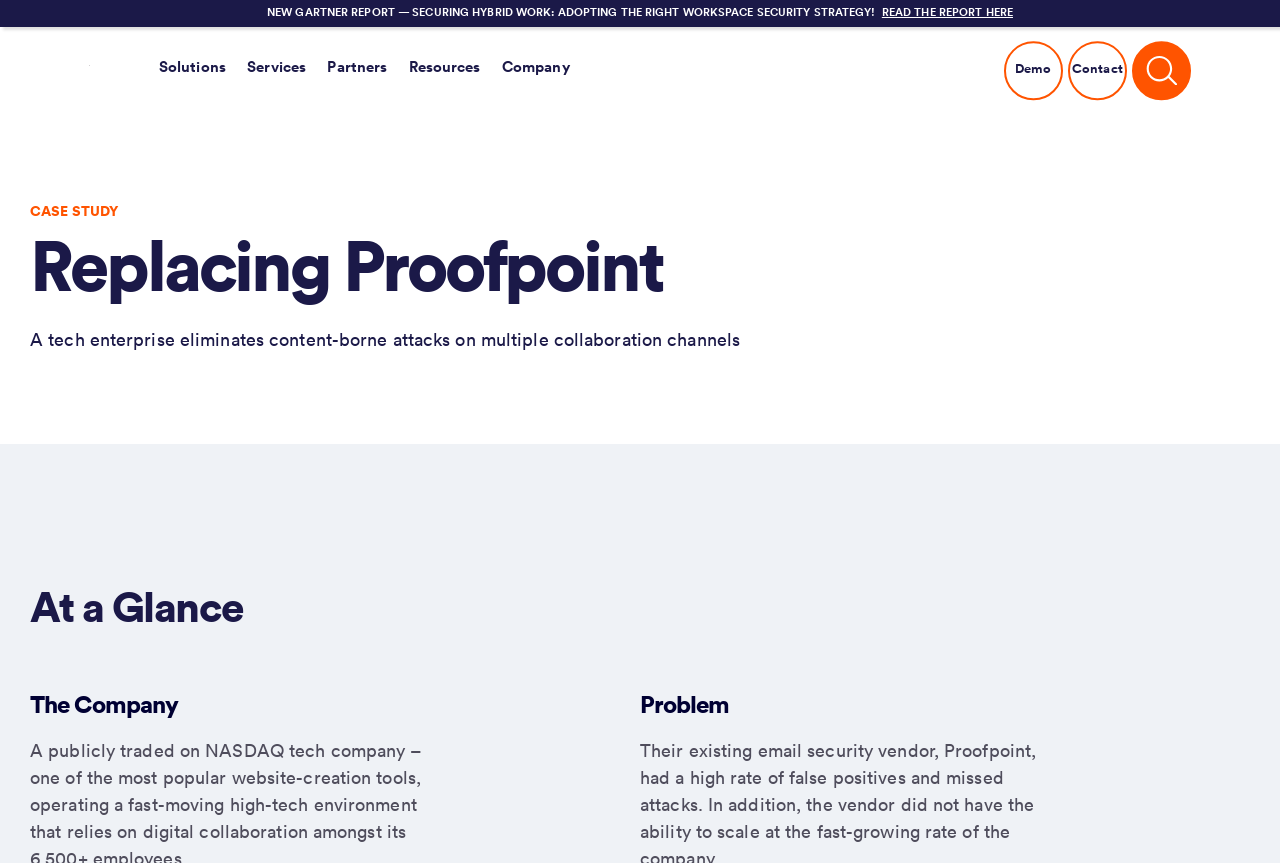Offer a detailed explanation of the webpage layout and contents.

The webpage appears to be a corporate website, likely belonging to Perception Point, a tech enterprise. At the top, there is a prominent banner with a heading "NEW GARTNER REPORT — SECURING HYBRID WORK: ADOPTING THE RIGHT WORKSPACE SECURITY STRATEGY!" accompanied by a link to "READ THE REPORT HERE" on the right side.

Below the banner, there is a navigation menu with links to "Solutions", "Services", "Partners", "Resources", and "Company", aligned horizontally and evenly spaced. On the far right, there are two more links, "Demo" and "Contact", followed by a search button labeled "Open Search".

The main content area is divided into sections. The first section has a heading "Replacing Proofpoint" and a brief description of how a tech enterprise eliminates content-borne attacks on multiple collaboration channels. Below this, there is a section titled "At a Glance", which is not fully described in the accessibility tree.

Further down, there are two columns, with headings "The Company" on the left and "Problem" on the right. The content of these sections is not provided in the accessibility tree.

Throughout the webpage, there are no images except for the Perception Point logo, which is located at the top left corner, aligned with the navigation menu.